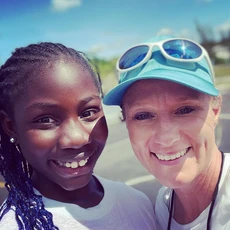What is the hairstyle of the young girl?
Please answer the question as detailed as possible based on the image.

The caption describes the young girl as having 'braided hair', which suggests that her hair is styled in braids.